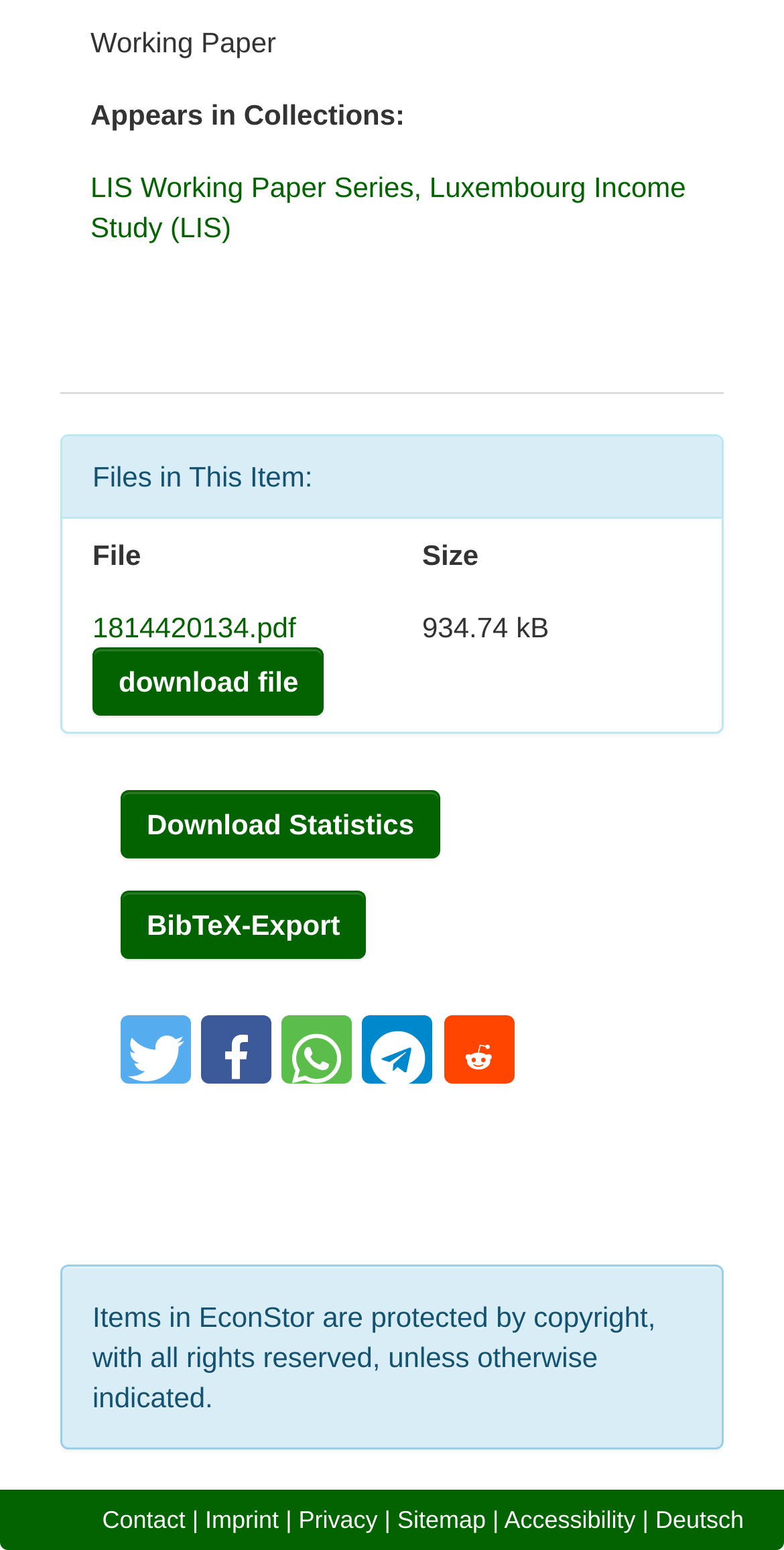Based on the visual content of the image, answer the question thoroughly: What is the size of the file '1814420134.pdf'?

The answer can be found by looking at the text '934.74 kB' which is located next to the link '1814420134.pdf'.